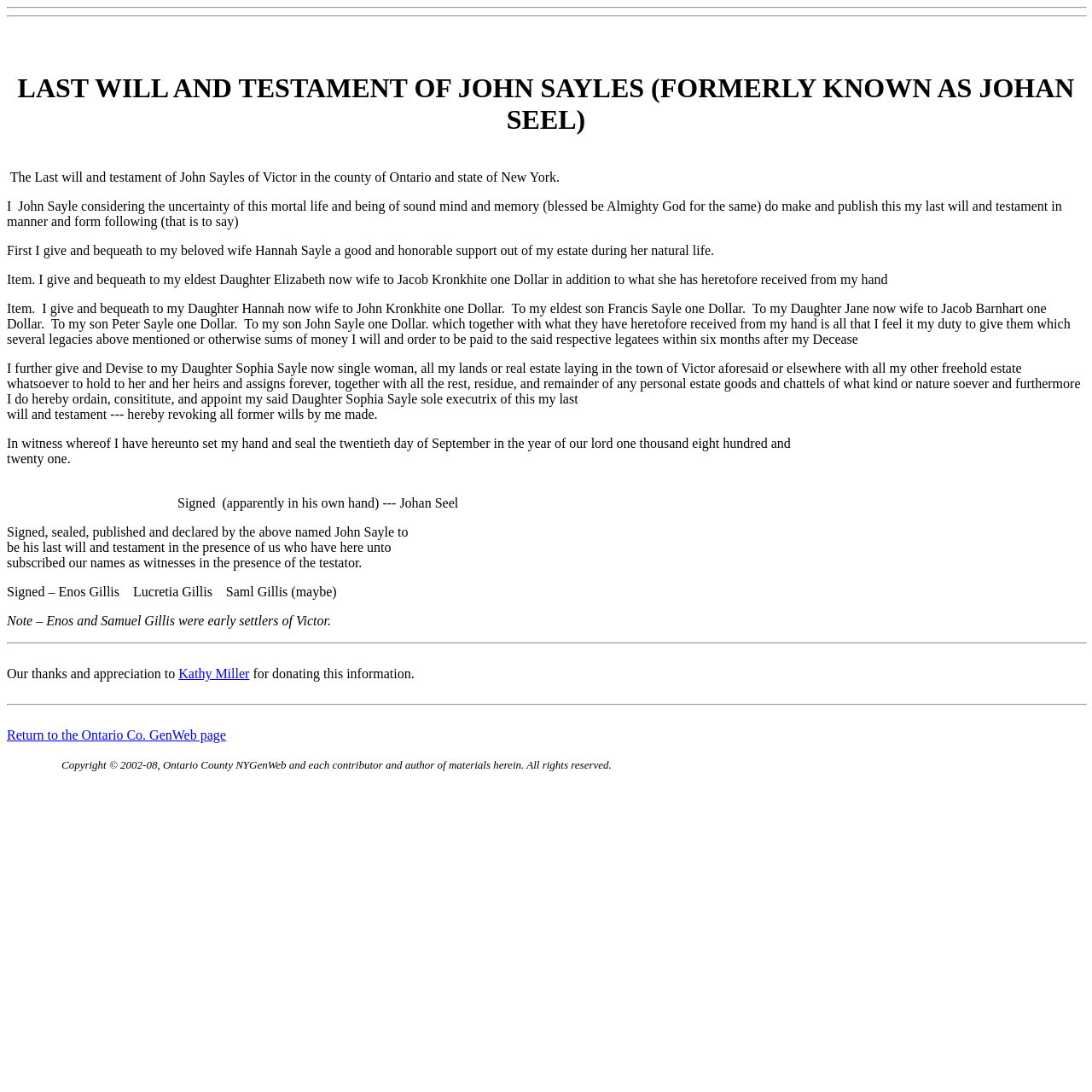Can you extract the primary headline text from the webpage?

LAST WILL AND TESTAMENT OF JOHN SAYLES (FORMERLY KNOWN AS JOHAN SEEL)